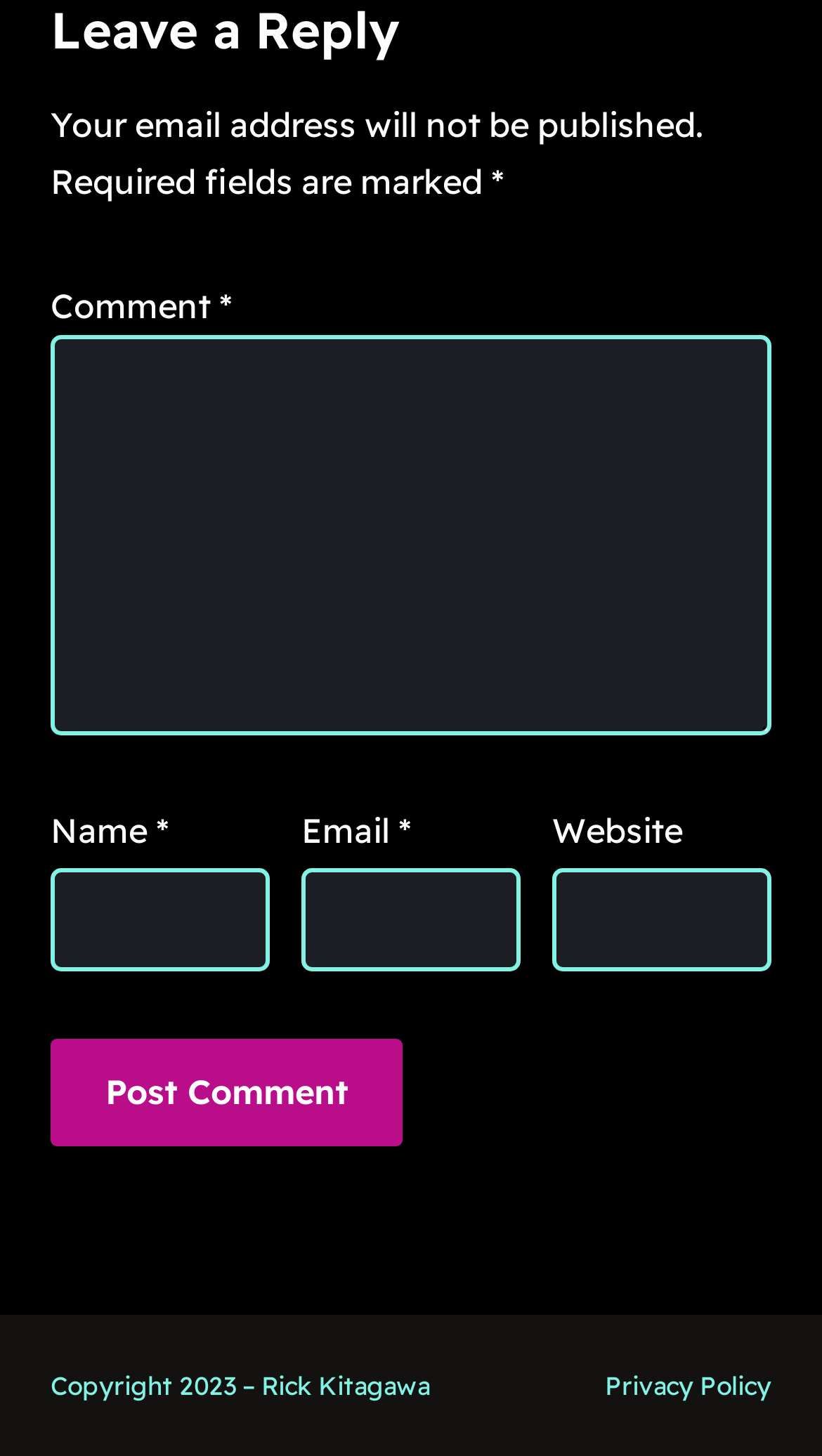Please respond to the question using a single word or phrase:
What is the copyright information at the bottom of the page?

Copyright 2023 – Rick Kitagawa